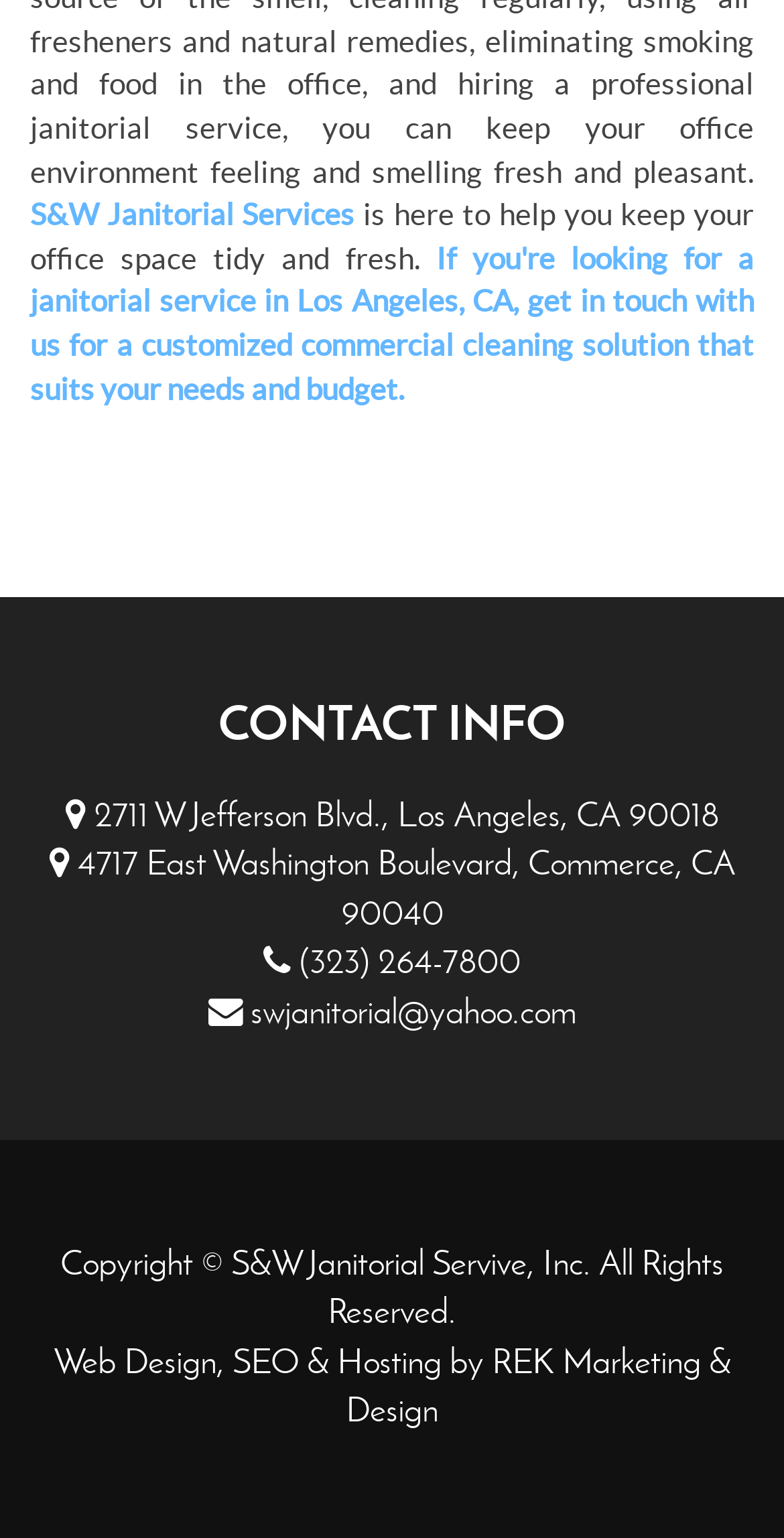Please answer the following question as detailed as possible based on the image: 
What is the company name?

The company name can be found in the top-left corner of the webpage, where it says 'S&W Janitorial Services' in a link format.